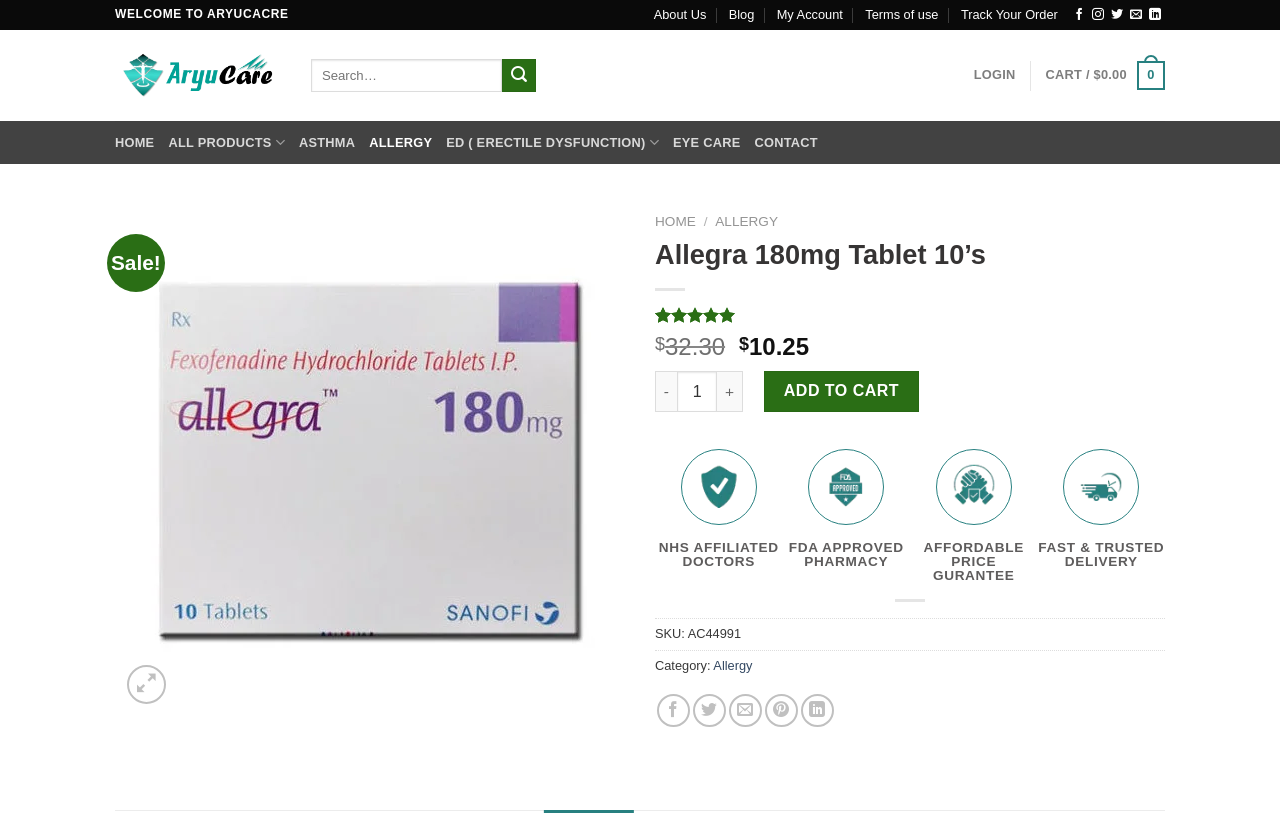Locate the bounding box coordinates of the area that needs to be clicked to fulfill the following instruction: "Share on Facebook". The coordinates should be in the format of four float numbers between 0 and 1, namely [left, top, right, bottom].

[0.513, 0.85, 0.539, 0.89]